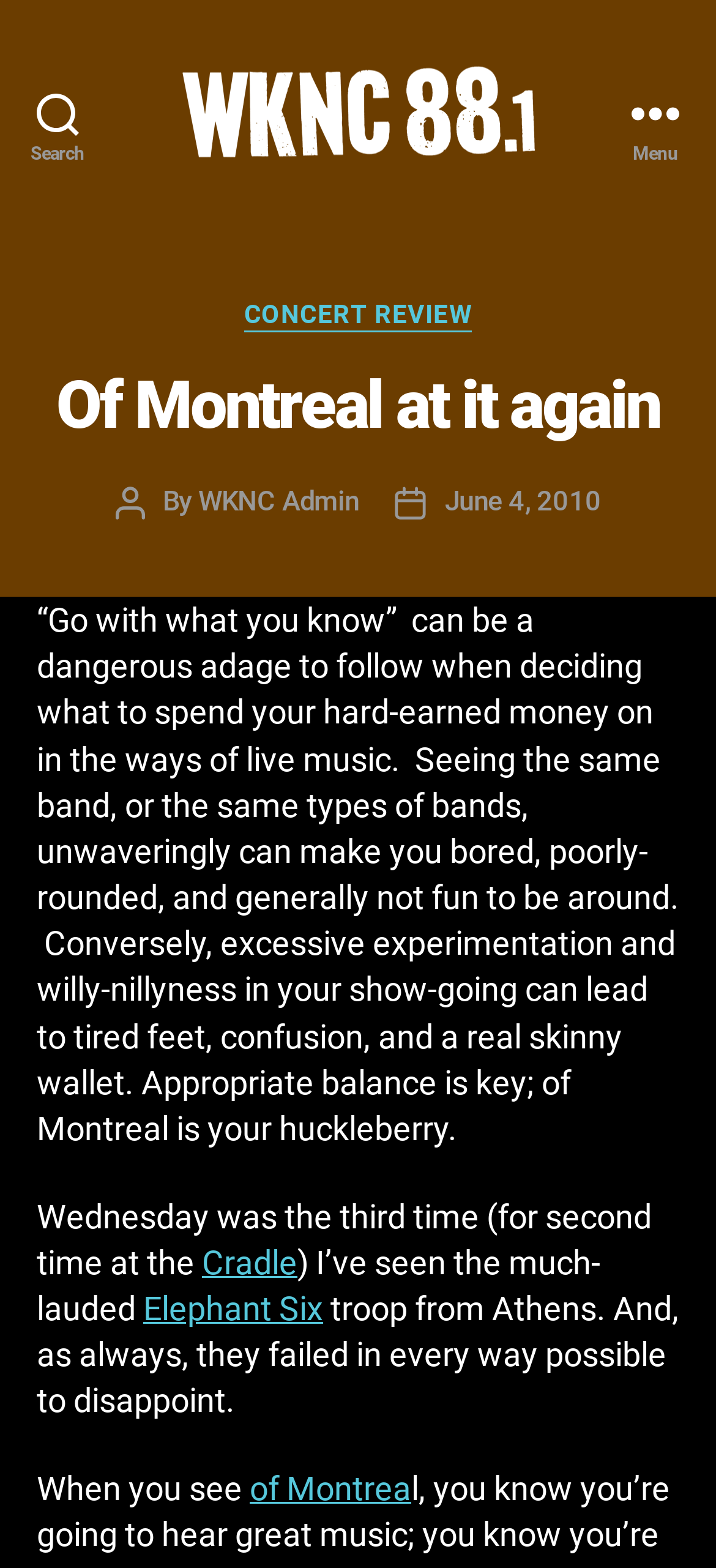What is the name of the band being reviewed?
Look at the image and answer the question using a single word or phrase.

of Montreal